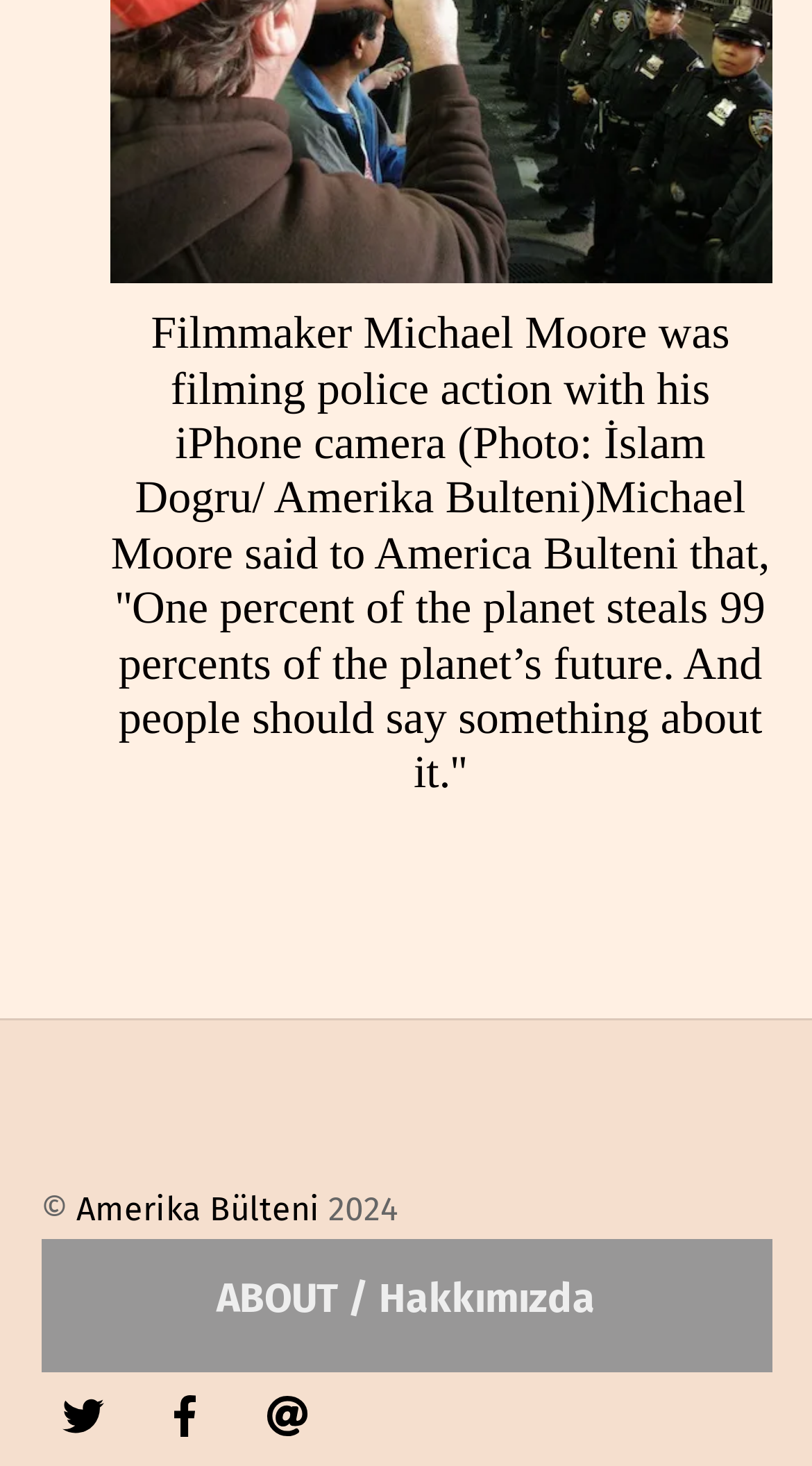What is the name of the newsletter?
Give a single word or phrase as your answer by examining the image.

Amerika Bülteni